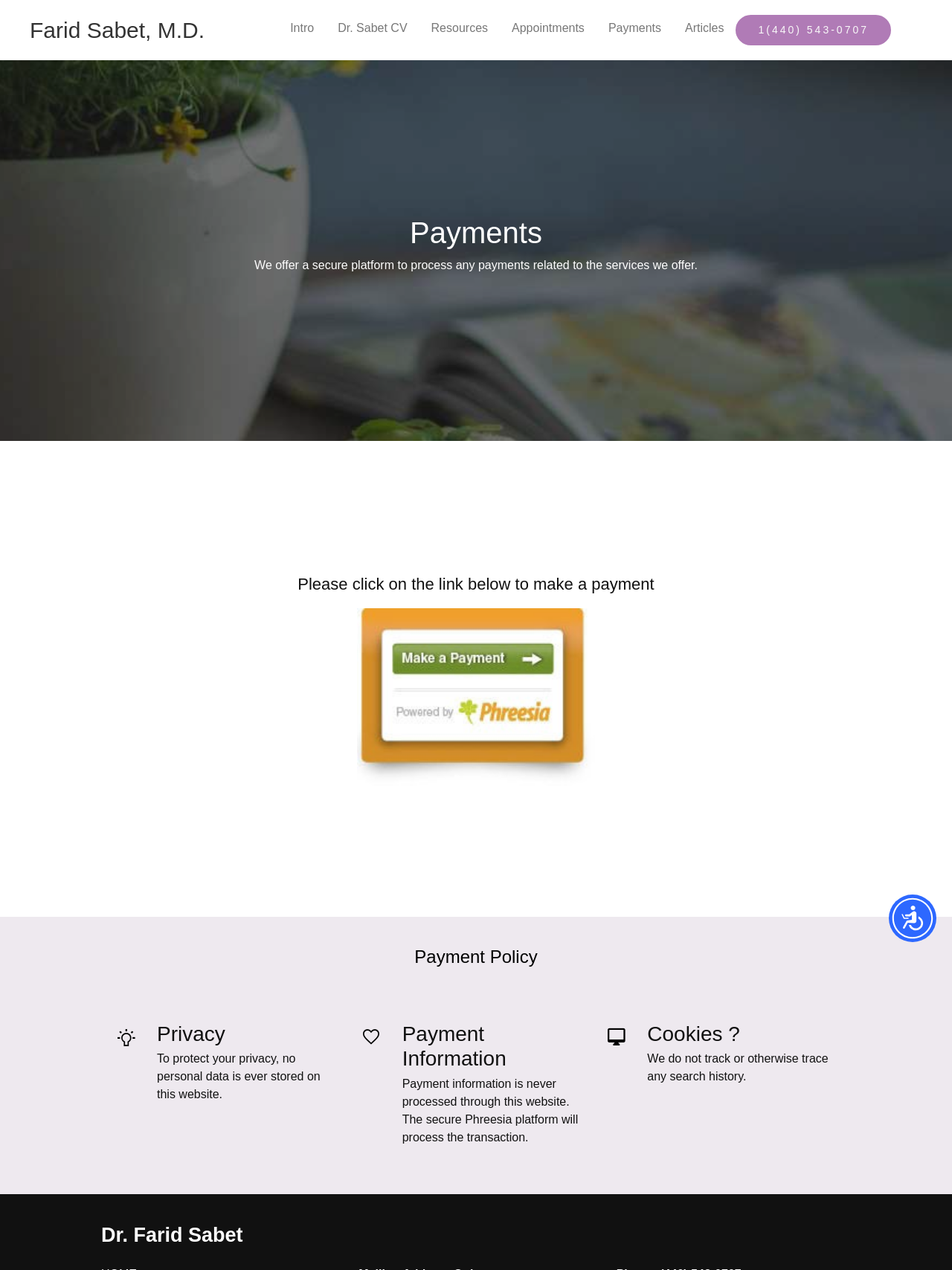For the element described, predict the bounding box coordinates as (top-left x, top-left y, bottom-right x, bottom-right y). All values should be between 0 and 1. Element description: title="Payment Link"

[0.375, 0.479, 0.625, 0.619]